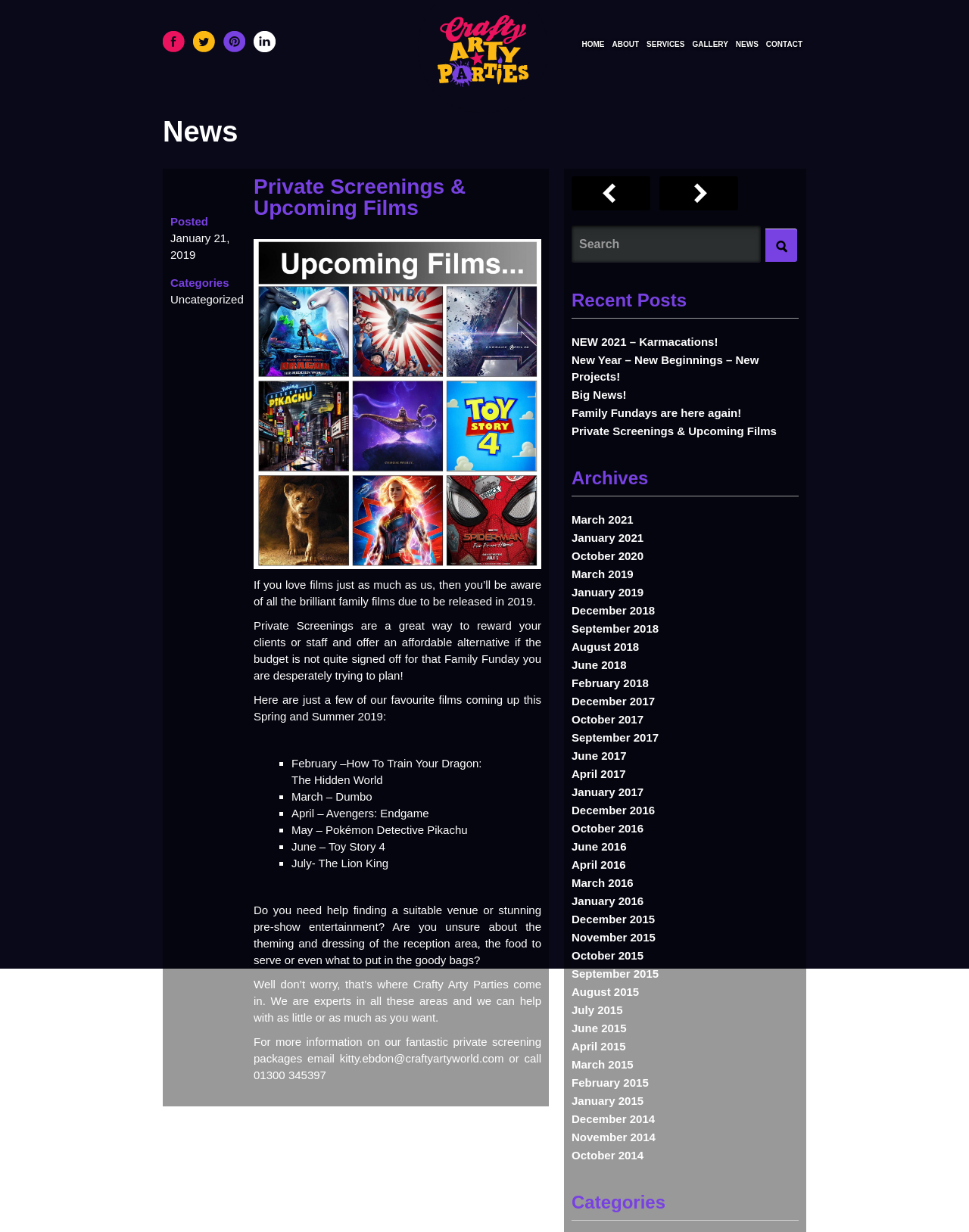Select the bounding box coordinates of the element I need to click to carry out the following instruction: "Read the recent post 'NEW 2021 – Karmacations!'".

[0.59, 0.272, 0.741, 0.283]